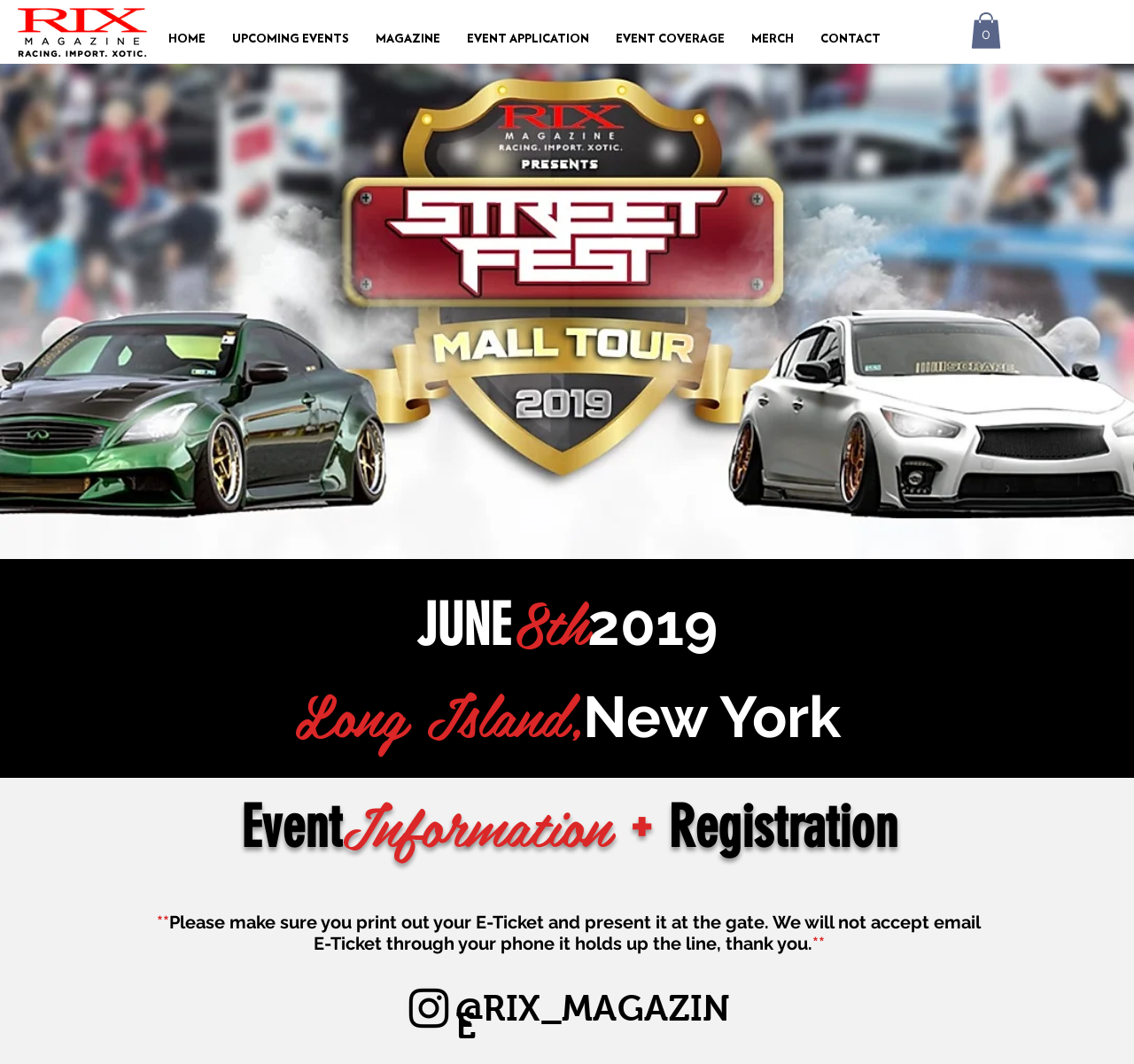Identify the bounding box coordinates for the UI element that matches this description: "EVENT APPLICATION".

[0.4, 0.021, 0.531, 0.054]